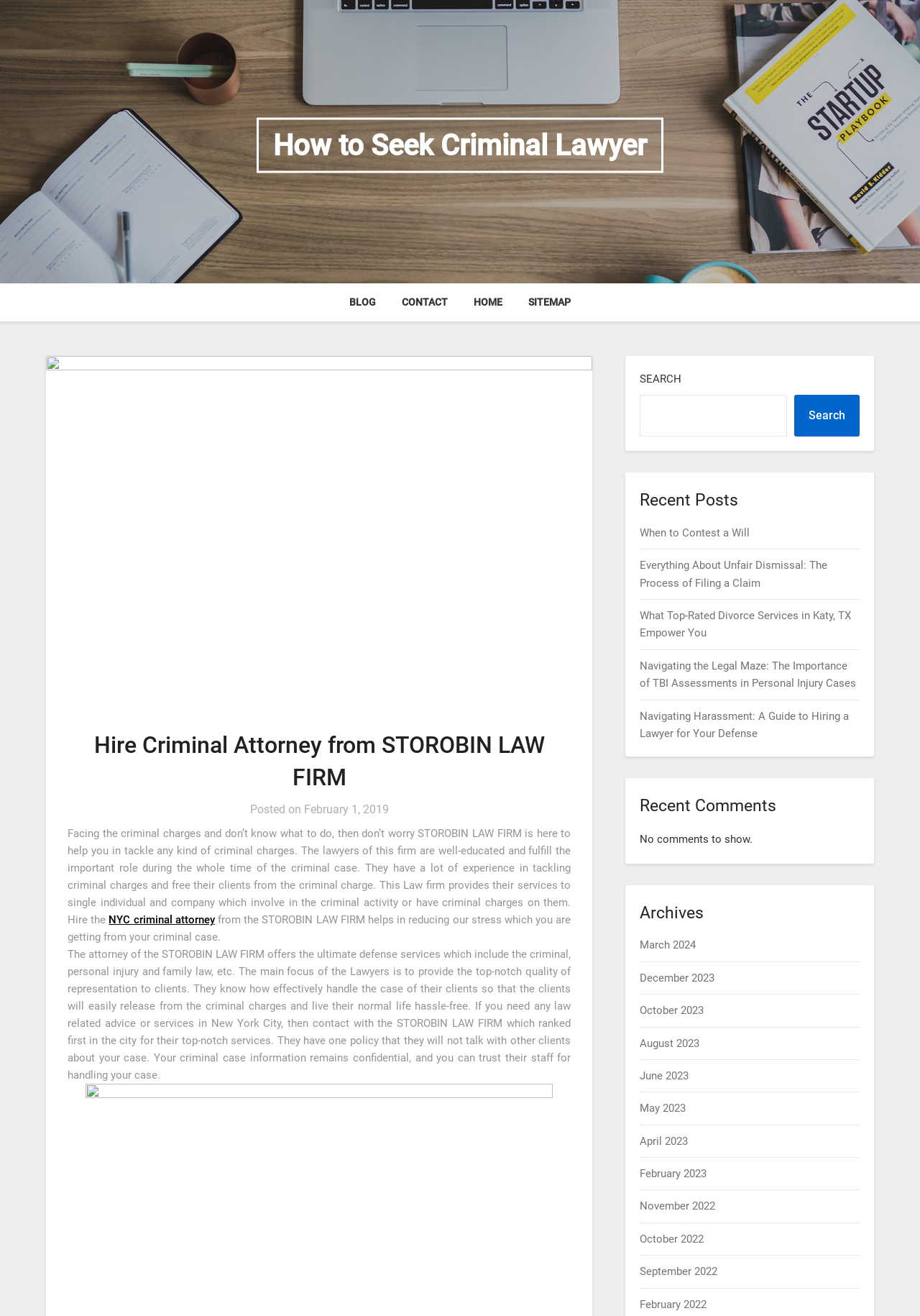Please answer the following question using a single word or phrase: 
What type of charges does the law firm help with?

Criminal charges